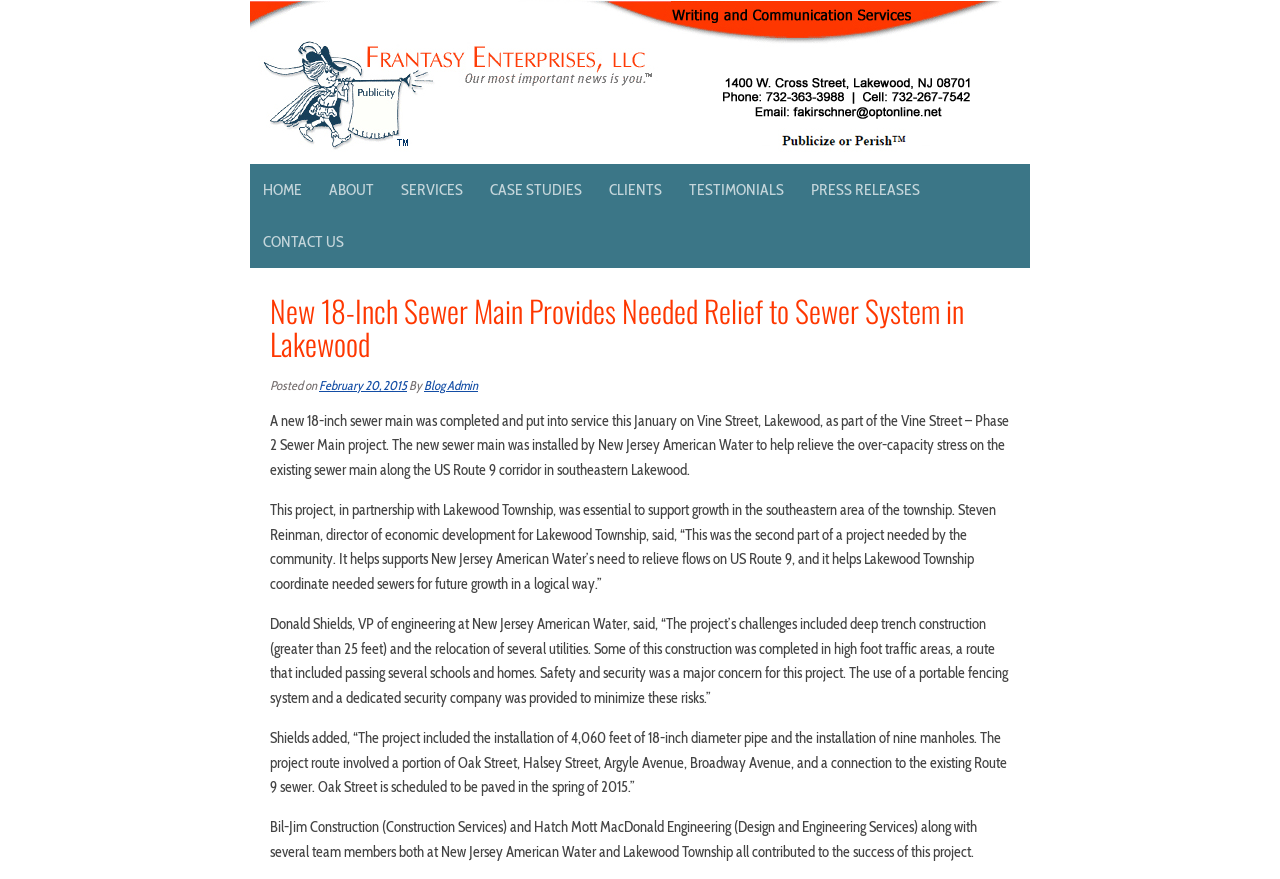Find the bounding box coordinates of the clickable region needed to perform the following instruction: "Click the 'CONTACT US' link". The coordinates should be provided as four float numbers between 0 and 1, i.e., [left, top, right, bottom].

[0.195, 0.246, 0.279, 0.305]